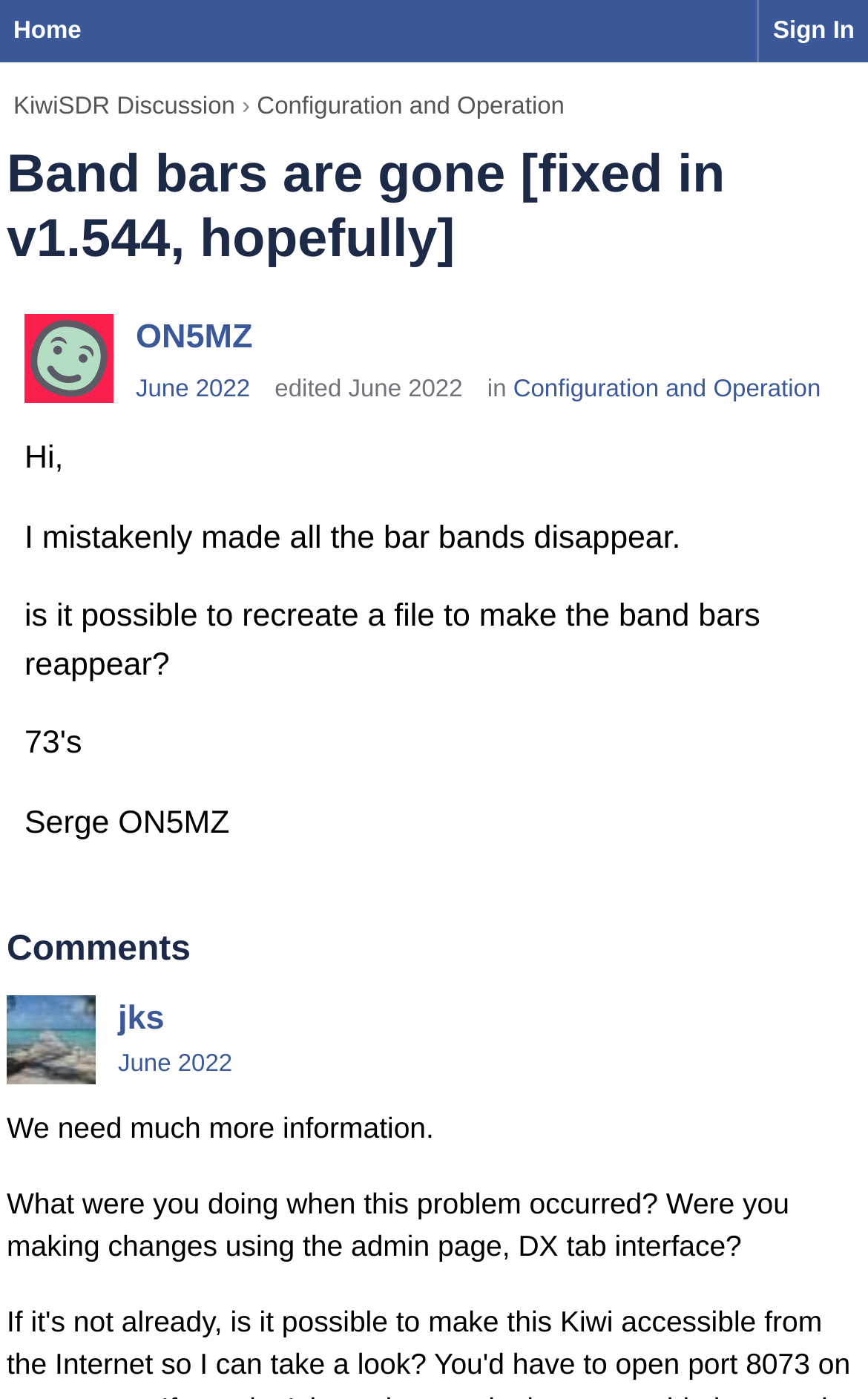Pinpoint the bounding box coordinates of the element that must be clicked to accomplish the following instruction: "view ON5MZ's profile". The coordinates should be in the format of four float numbers between 0 and 1, i.e., [left, top, right, bottom].

[0.028, 0.211, 0.131, 0.275]